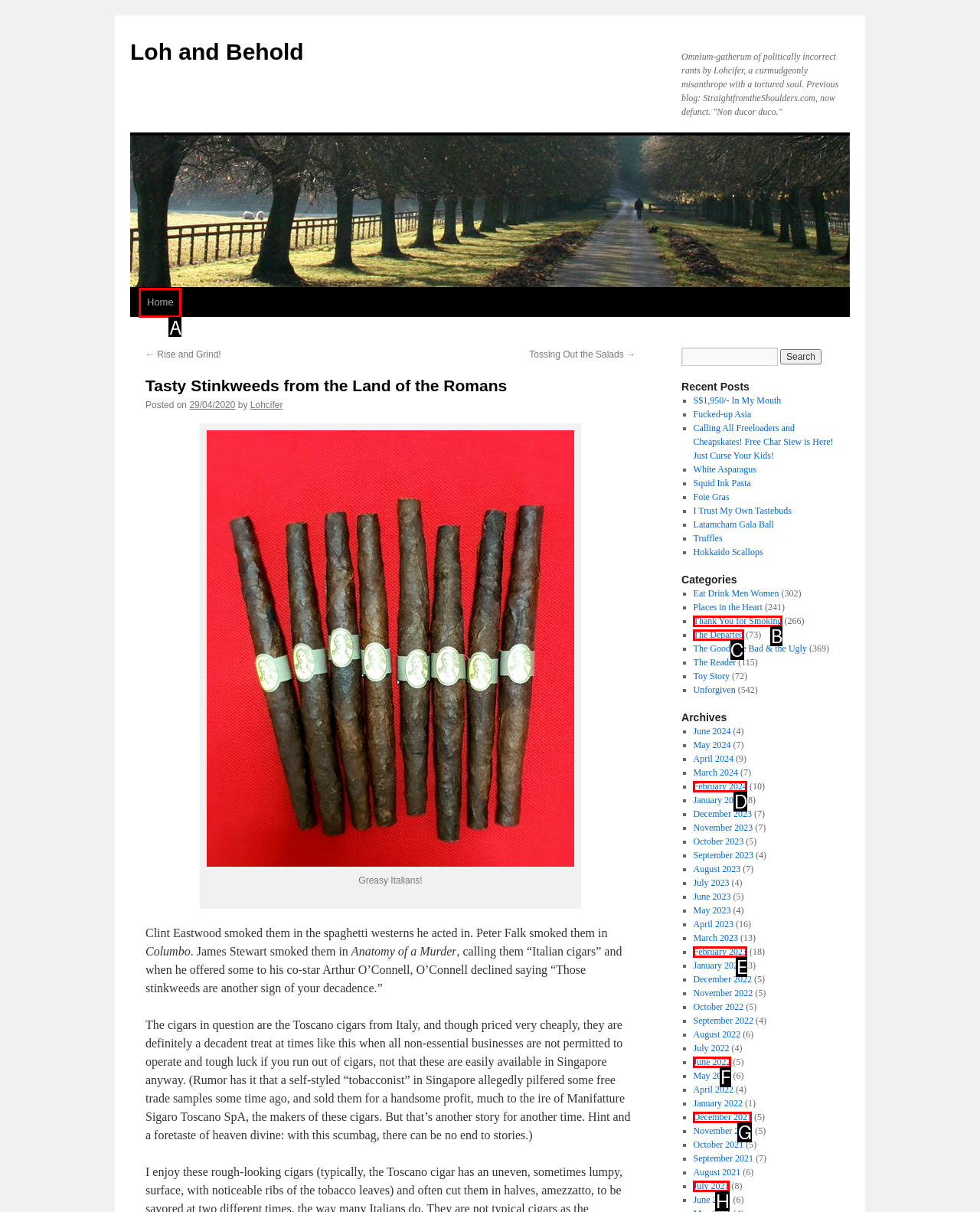Which lettered option should be clicked to achieve the task: Click the 'Home' link? Choose from the given choices.

A